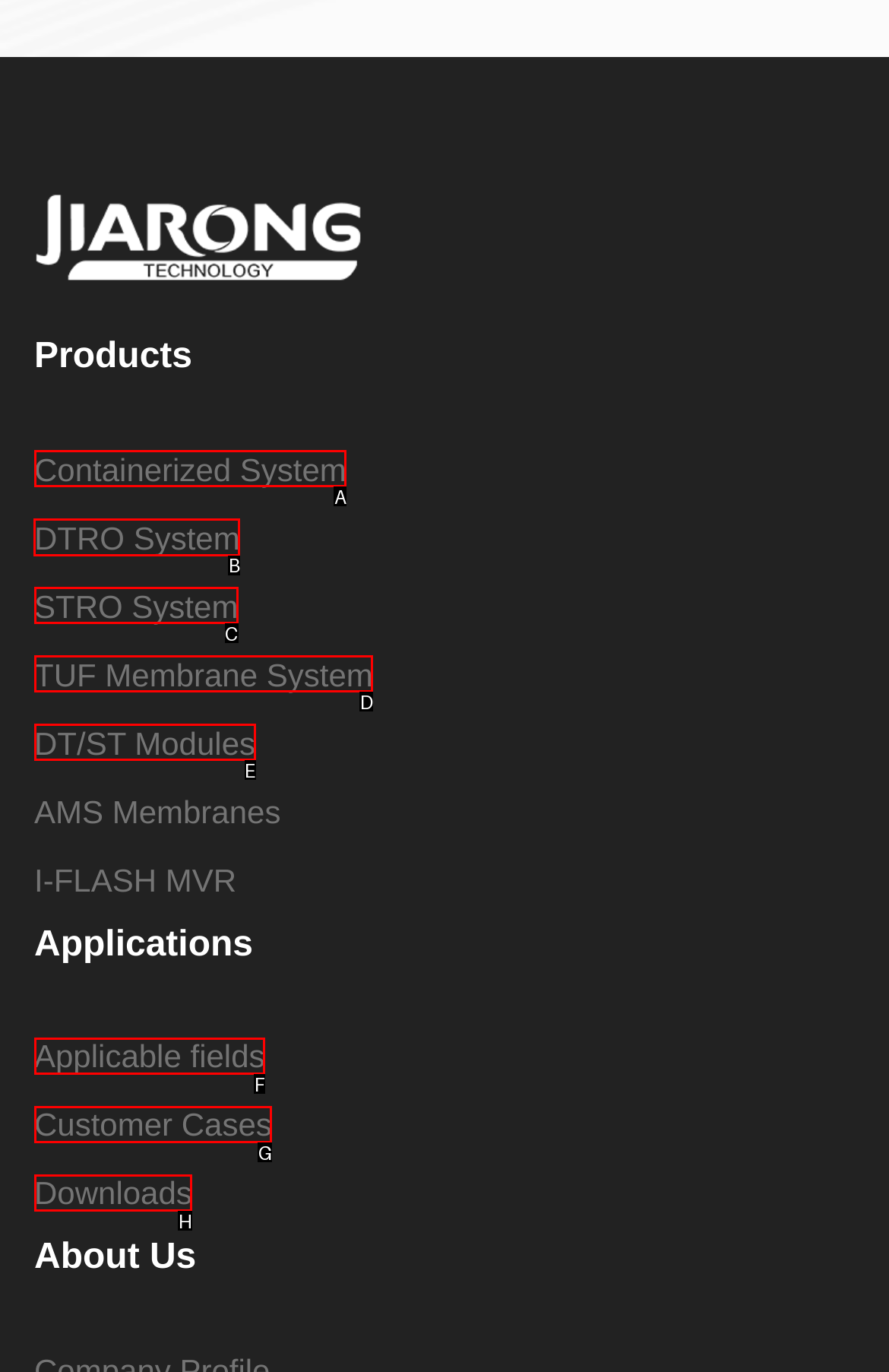Which letter corresponds to the correct option to complete the task: Explore DTRO System?
Answer with the letter of the chosen UI element.

B